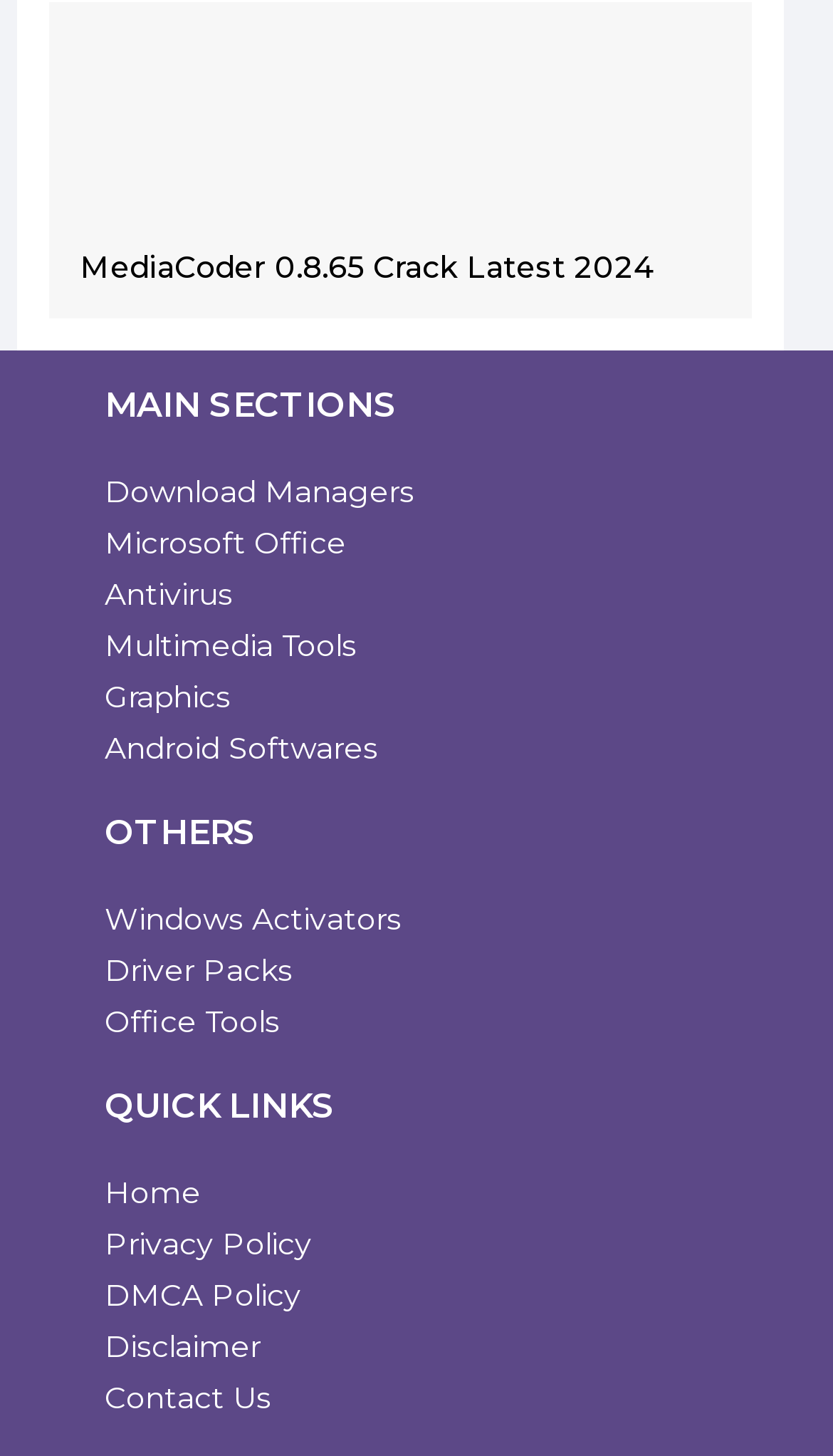Find the bounding box coordinates of the element you need to click on to perform this action: 'visit Home page'. The coordinates should be represented by four float values between 0 and 1, in the format [left, top, right, bottom].

[0.126, 0.801, 0.874, 0.836]